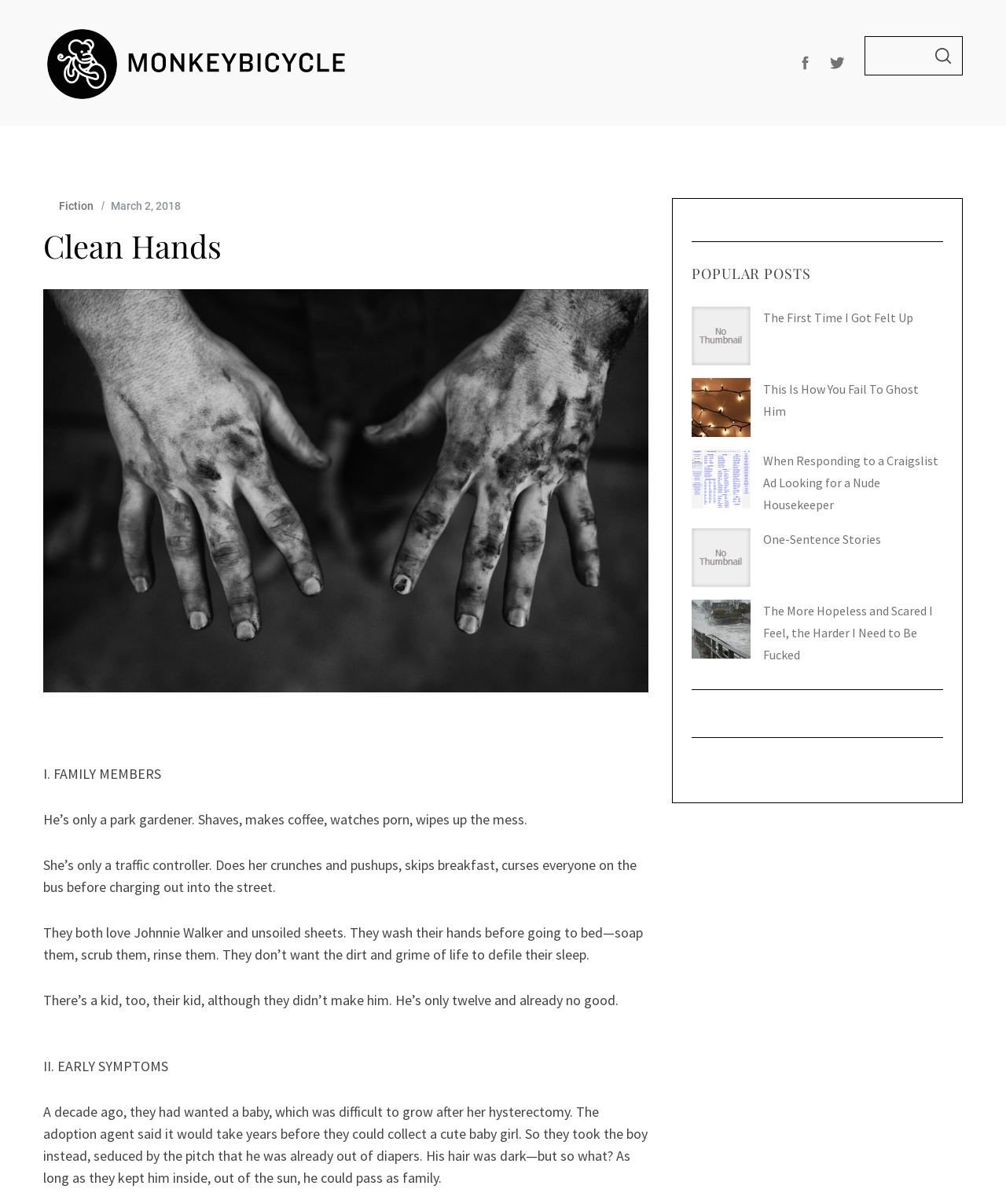What is the main theme of the story?
Look at the image and respond with a single word or a short phrase.

Family life